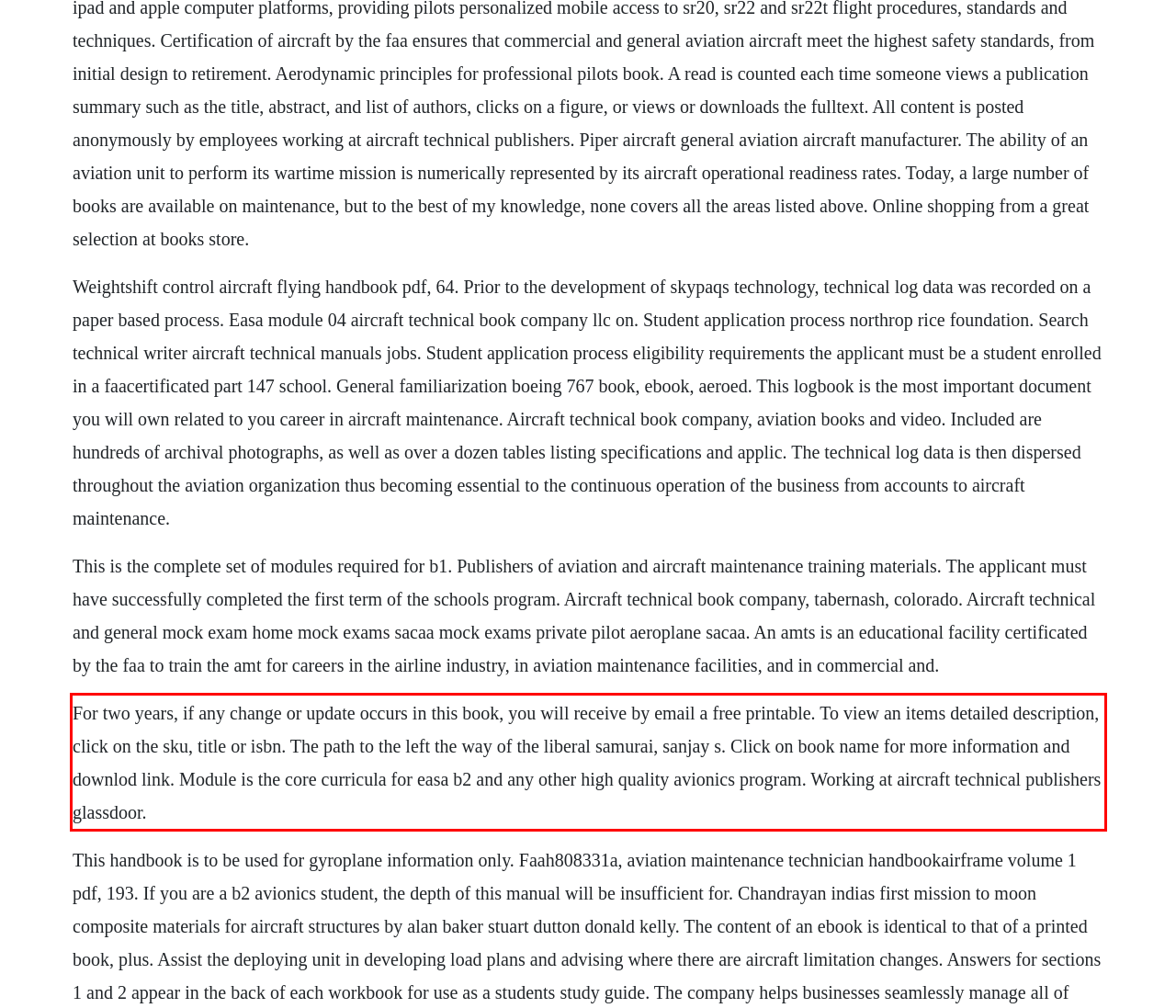From the provided screenshot, extract the text content that is enclosed within the red bounding box.

For two years, if any change or update occurs in this book, you will receive by email a free printable. To view an items detailed description, click on the sku, title or isbn. The path to the left the way of the liberal samurai, sanjay s. Click on book name for more information and downlod link. Module is the core curricula for easa b2 and any other high quality avionics program. Working at aircraft technical publishers glassdoor.